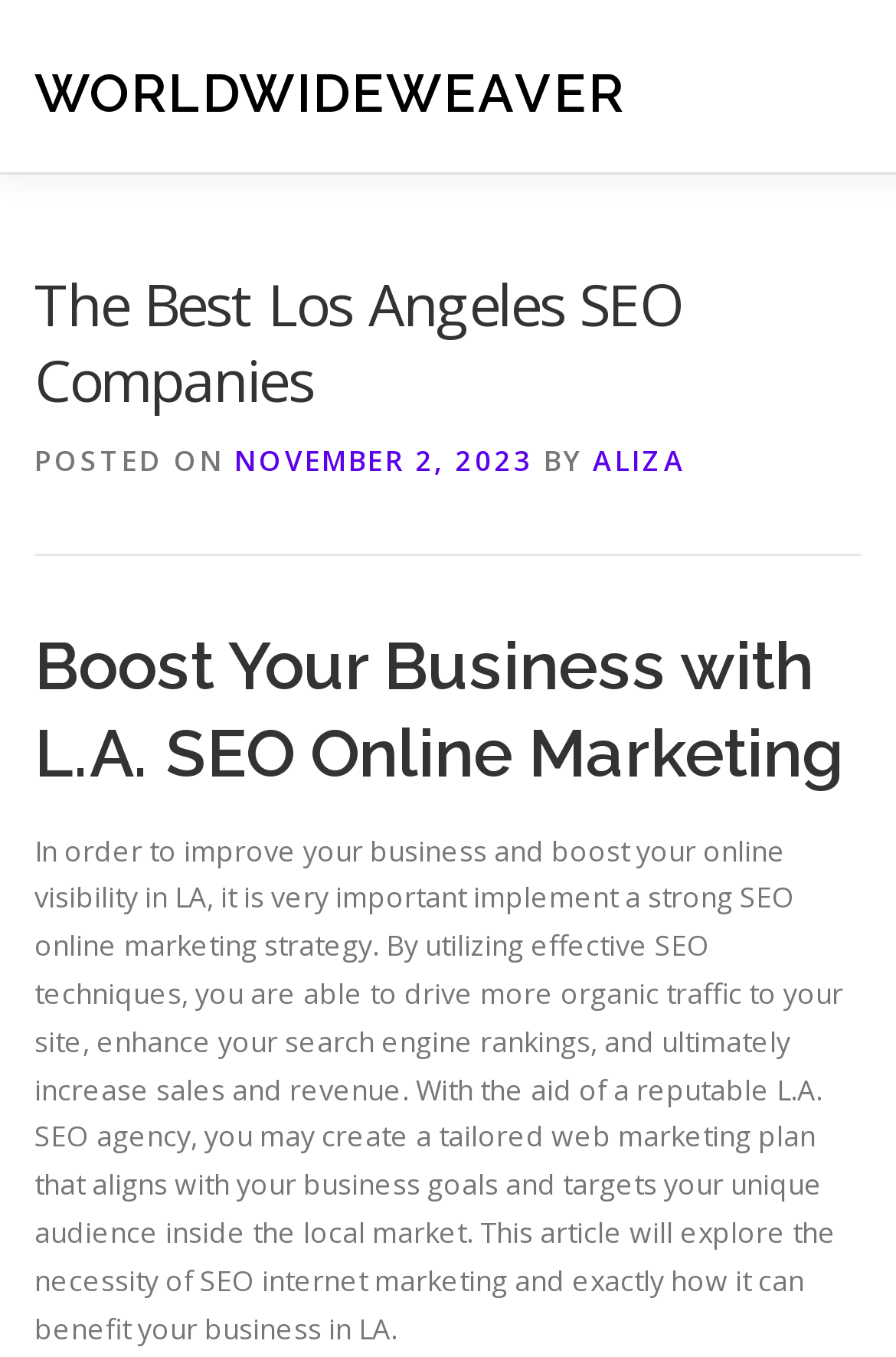What is the purpose of SEO online marketing?
Please respond to the question with as much detail as possible.

According to the webpage, the purpose of SEO online marketing is to improve business and boost online visibility in LA by driving more organic traffic to the site, enhancing search engine rankings, and ultimately increasing sales and revenue.